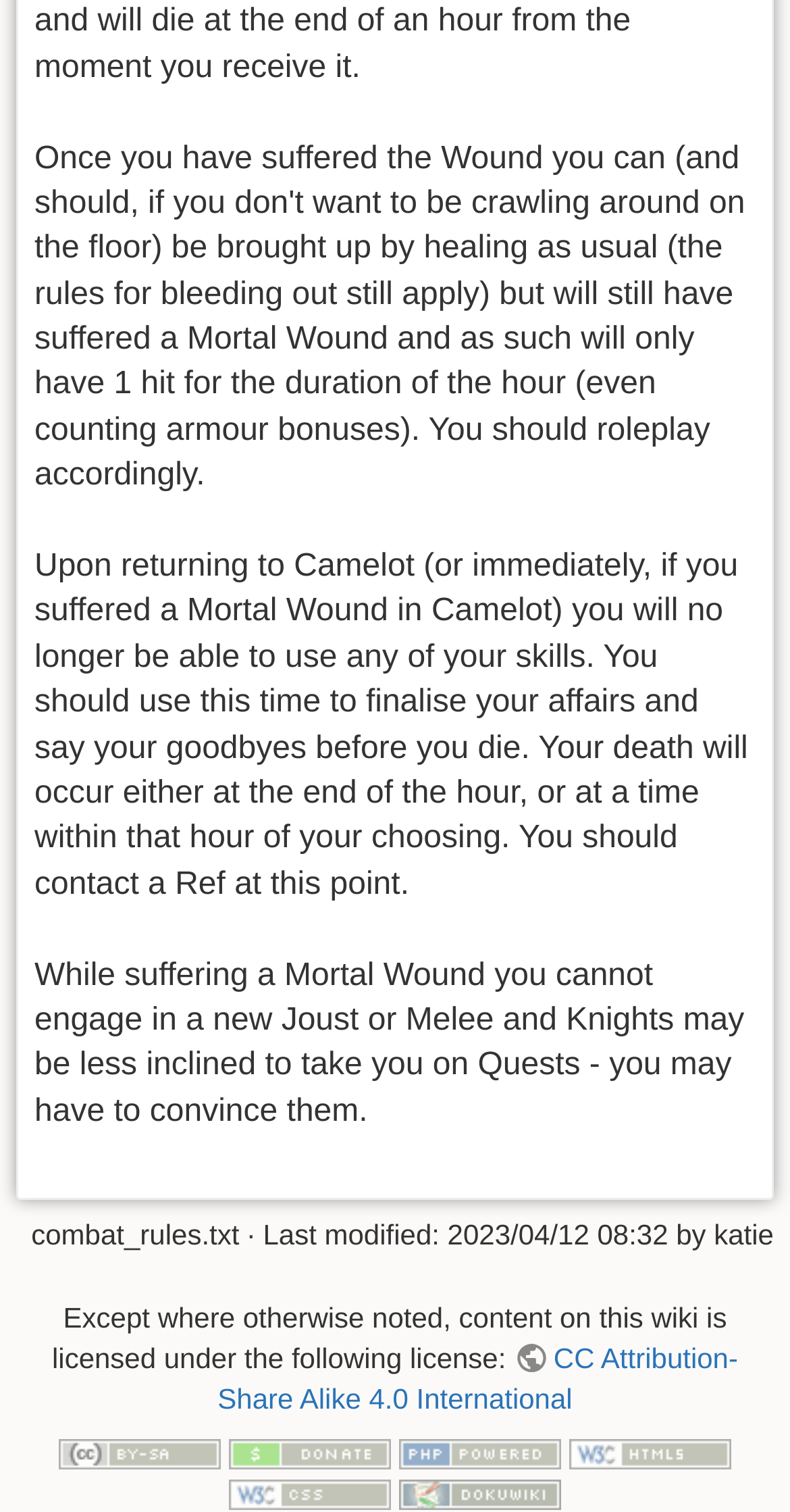Examine the image and give a thorough answer to the following question:
What is the file name of the combat rules?

The file name of the combat rules is provided in the StaticText element with the text 'combat_rules.txt'. This element is located above the 'Last modified' information.